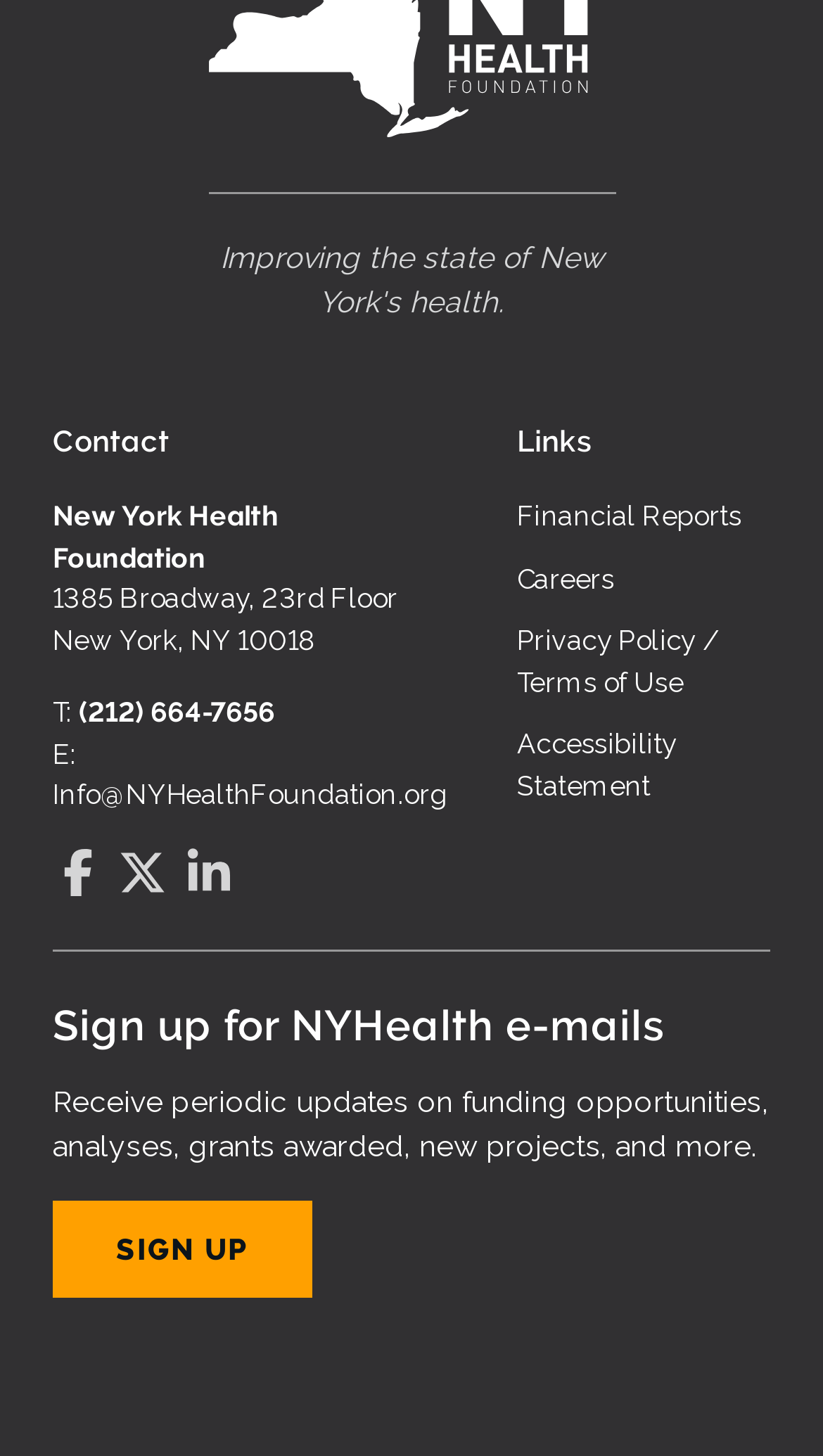Can you find the bounding box coordinates for the element that needs to be clicked to execute this instruction: "View Generic Ampicillin"? The coordinates should be given as four float numbers between 0 and 1, i.e., [left, top, right, bottom].

None